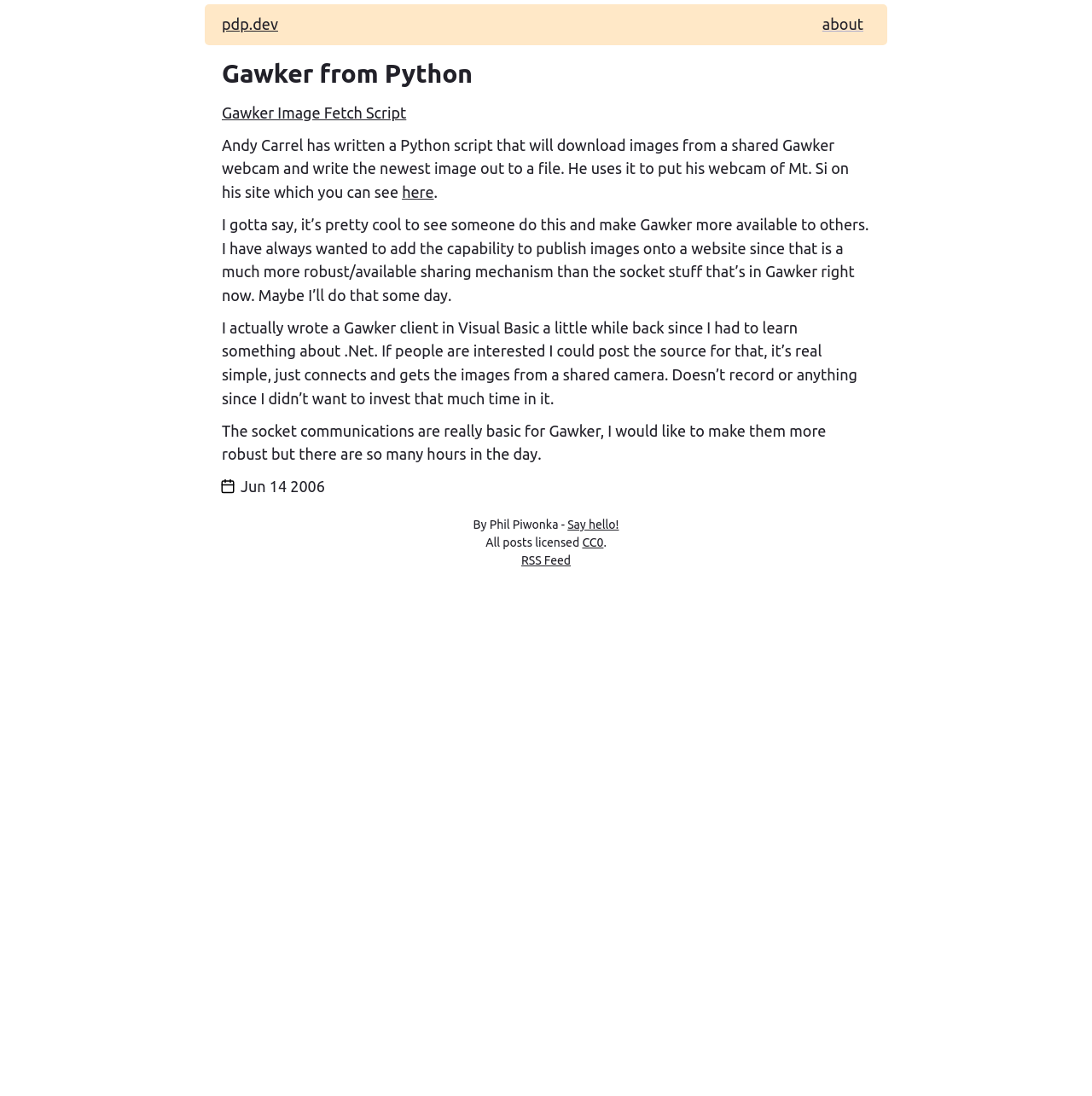Give a complete and precise description of the webpage's appearance.

The webpage is about Gawker, a webcam-related project, and has a title "Gawker from Python". At the top, there are two links, "pdp.dev" and "about", positioned side by side, with "pdp.dev" on the left. 

Below these links, there is an article section that occupies most of the page. The article has a heading "Gawker from Python" at the top, followed by a link "Gawker Image Fetch Script". 

There are three paragraphs of text in the article section. The first paragraph describes a Python script that downloads images from a shared Gawker webcam and writes the newest image out to a file. It also mentions a link to a website that uses this script. The second paragraph expresses admiration for the script and discusses the possibility of adding image publishing capabilities to Gawker. The third paragraph talks about a Gawker client written in Visual Basic and the limitations of the socket communications in Gawker.

At the bottom of the article section, there is a date "Jun 14 2006". 

The footer section is located at the bottom of the page and contains several elements. There is a text "By Phil Piwonka -" followed by a link "Say hello!". To the right of these elements, there is a text "All posts licensed" followed by a link "CC0" and a period. Finally, there is a link "RSS Feed" on the right side of the footer section.